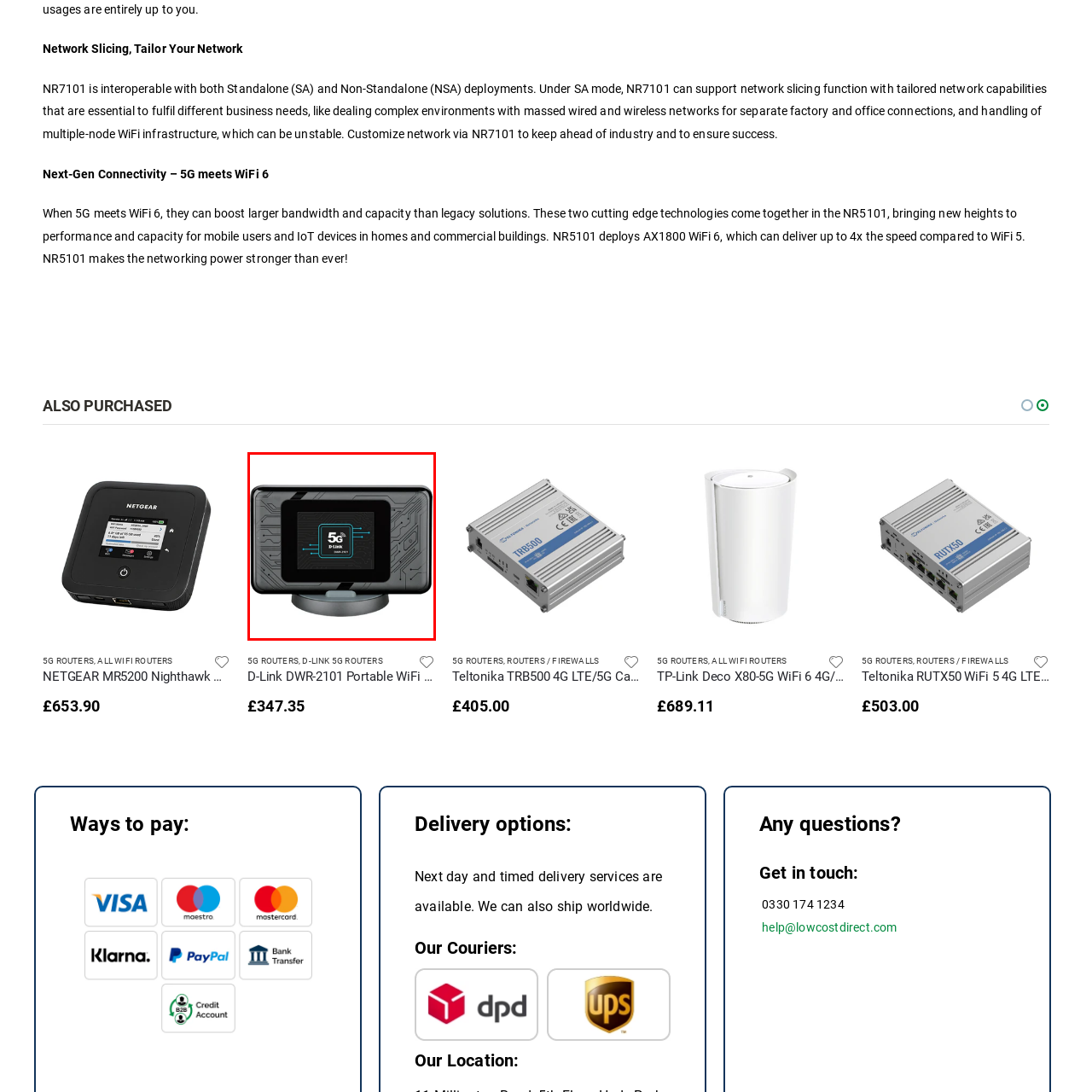What is the current price of the router?
Check the image inside the red bounding box and provide your answer in a single word or short phrase.

£503.00